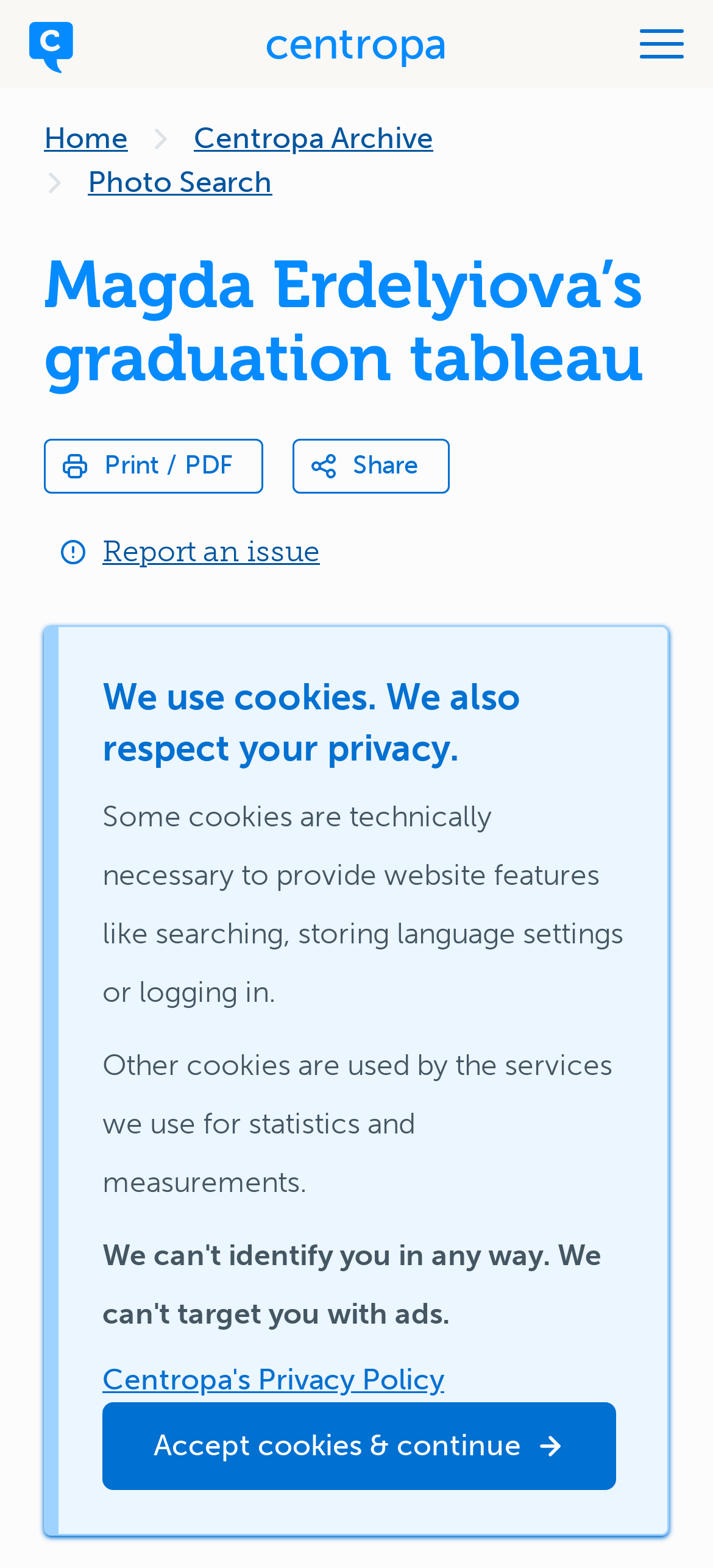Find the bounding box coordinates for the element that must be clicked to complete the instruction: "print or save as PDF". The coordinates should be four float numbers between 0 and 1, indicated as [left, top, right, bottom].

[0.062, 0.28, 0.369, 0.315]